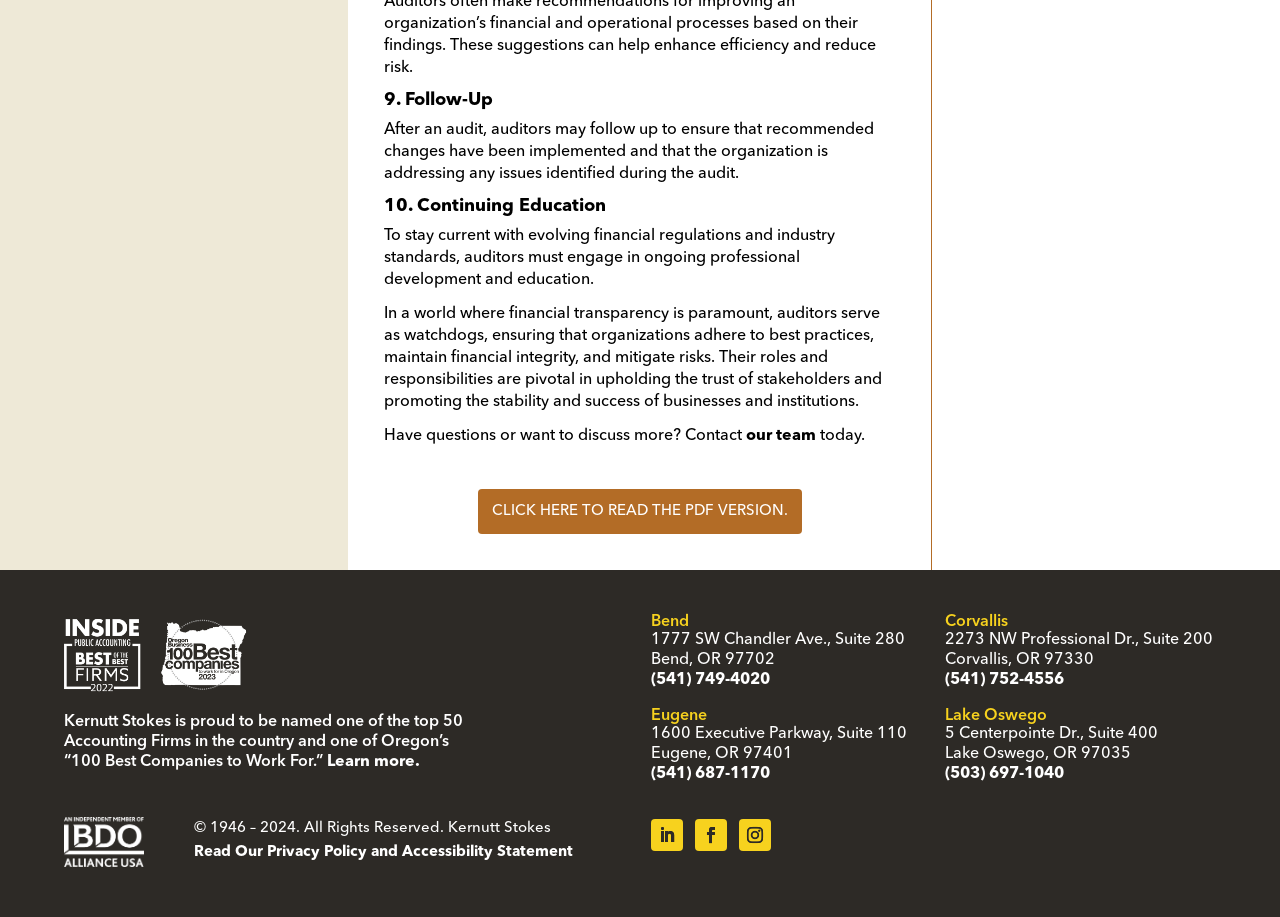Provide the bounding box coordinates of the HTML element this sentence describes: "(541) 749-4020". The bounding box coordinates consist of four float numbers between 0 and 1, i.e., [left, top, right, bottom].

[0.509, 0.733, 0.602, 0.75]